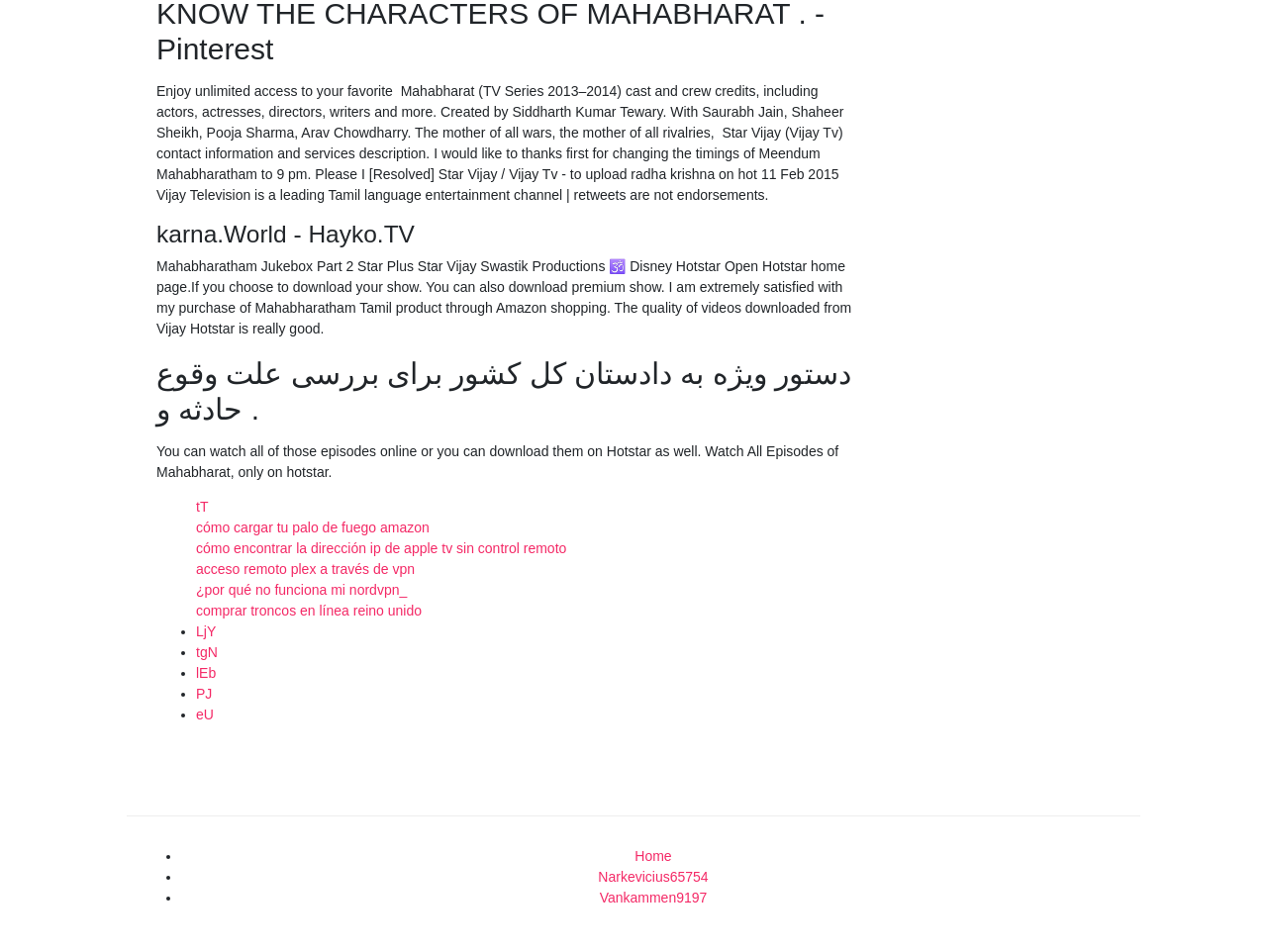Please locate the bounding box coordinates for the element that should be clicked to achieve the following instruction: "Click on 'Home'". Ensure the coordinates are given as four float numbers between 0 and 1, i.e., [left, top, right, bottom].

[0.501, 0.891, 0.53, 0.907]